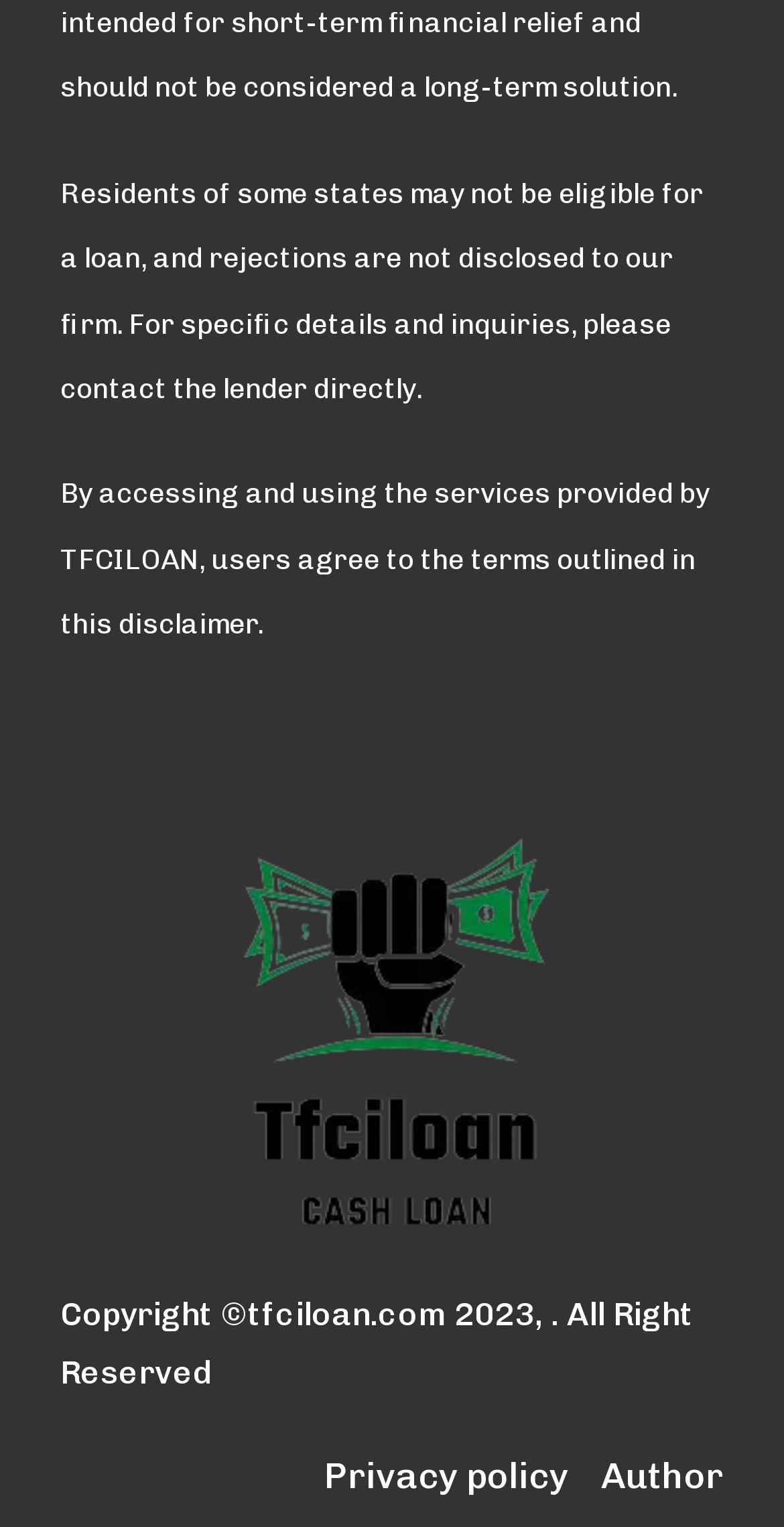Find and provide the bounding box coordinates for the UI element described here: "Privacy policy". The coordinates should be given as four float numbers between 0 and 1: [left, top, right, bottom].

[0.413, 0.946, 0.726, 0.988]